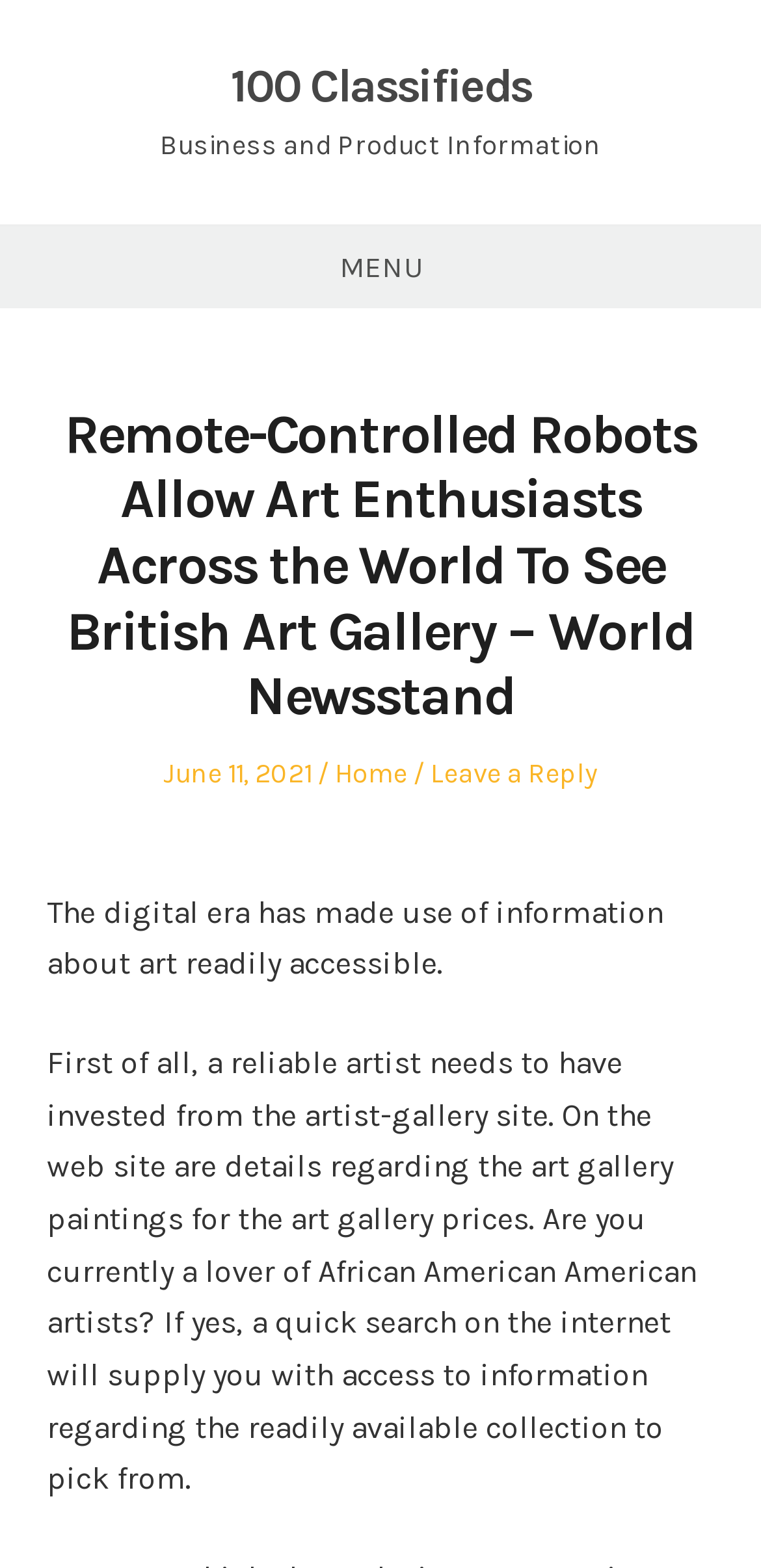What is the purpose of the artist-gallery site?
Please answer the question with as much detail and depth as you can.

I found the purpose of the artist-gallery site by reading the text 'a reliable artist needs to have invested from the artist-gallery site. On the web site are details regarding the art gallery paintings for the art gallery prices.' which indicates that the site provides information about art gallery paintings and prices.